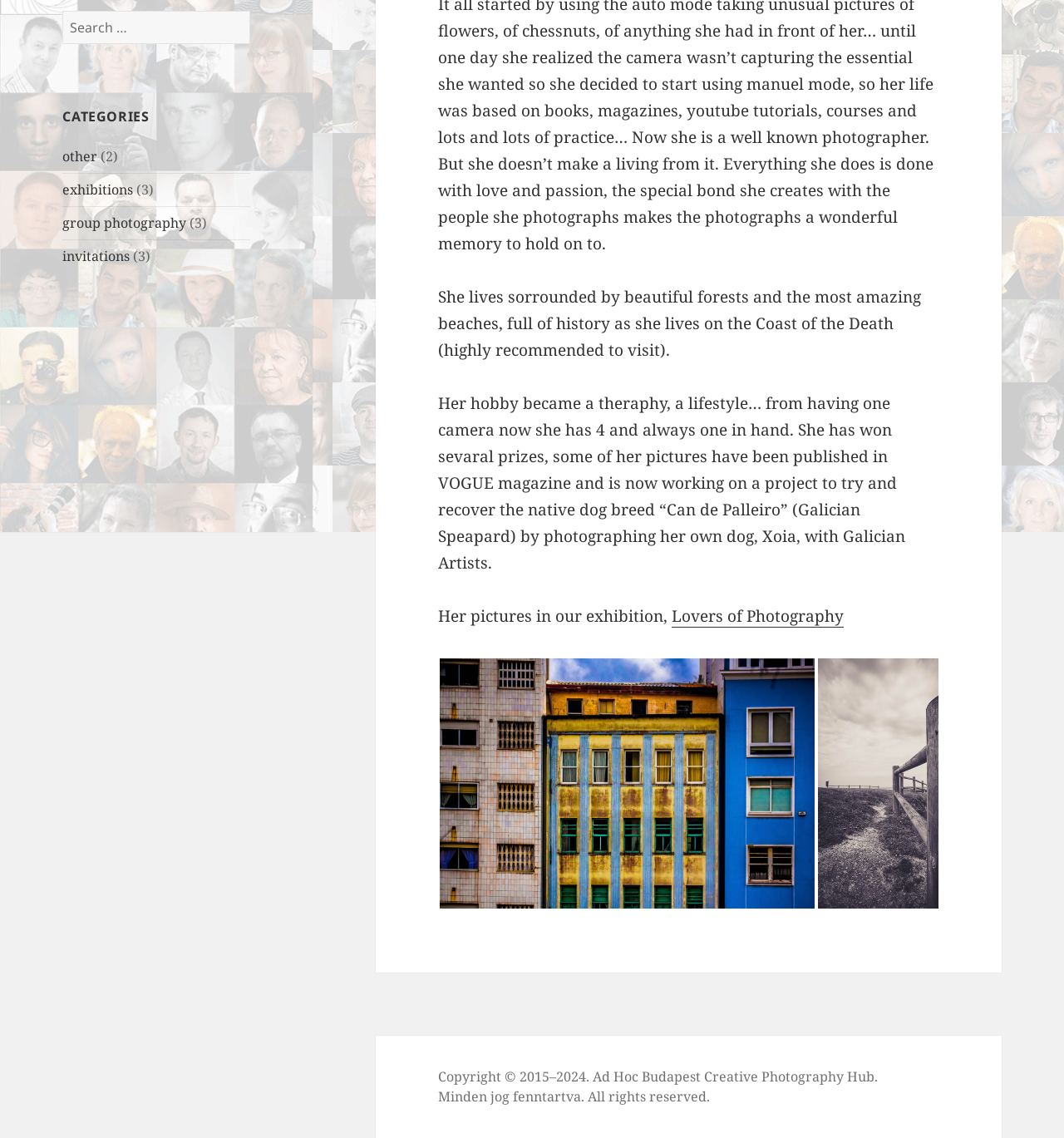Give the bounding box coordinates for the element described as: "other".

[0.059, 0.13, 0.092, 0.146]